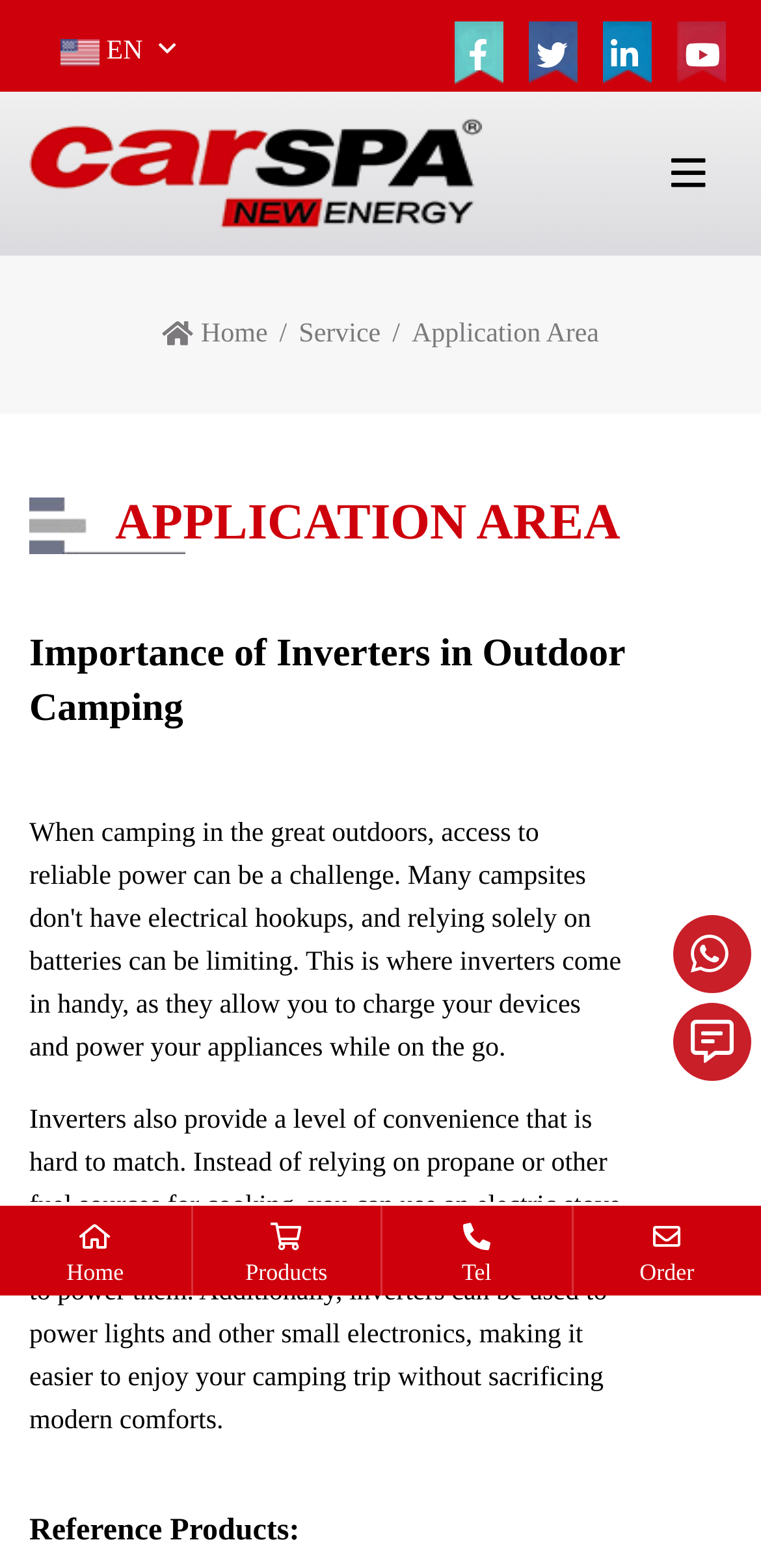What is the company name on the logo?
Using the visual information, respond with a single word or phrase.

CARSPA